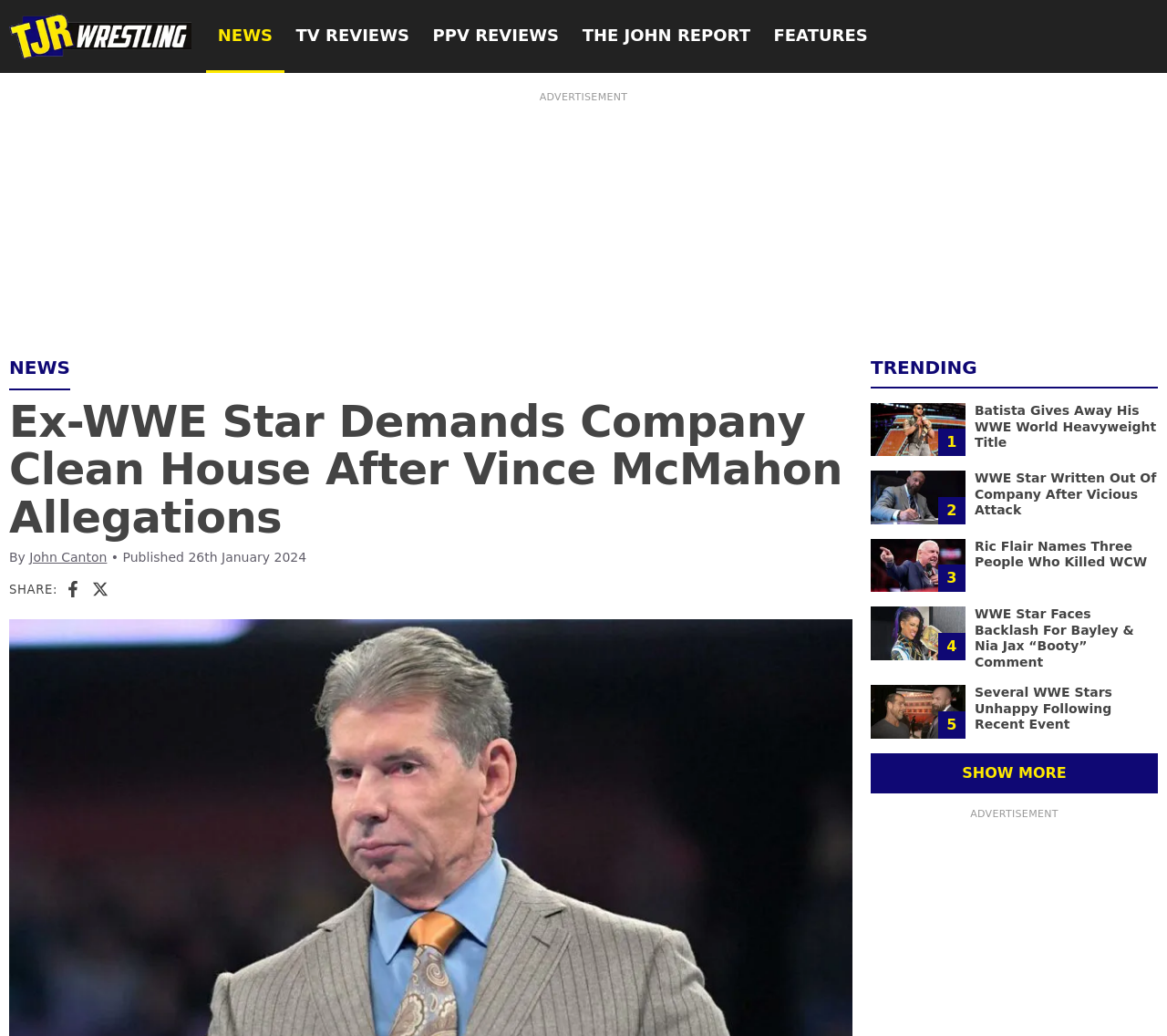What is the main heading of this webpage? Please extract and provide it.

Ex-WWE Star Demands Company Clean House After Vince McMahon Allegations